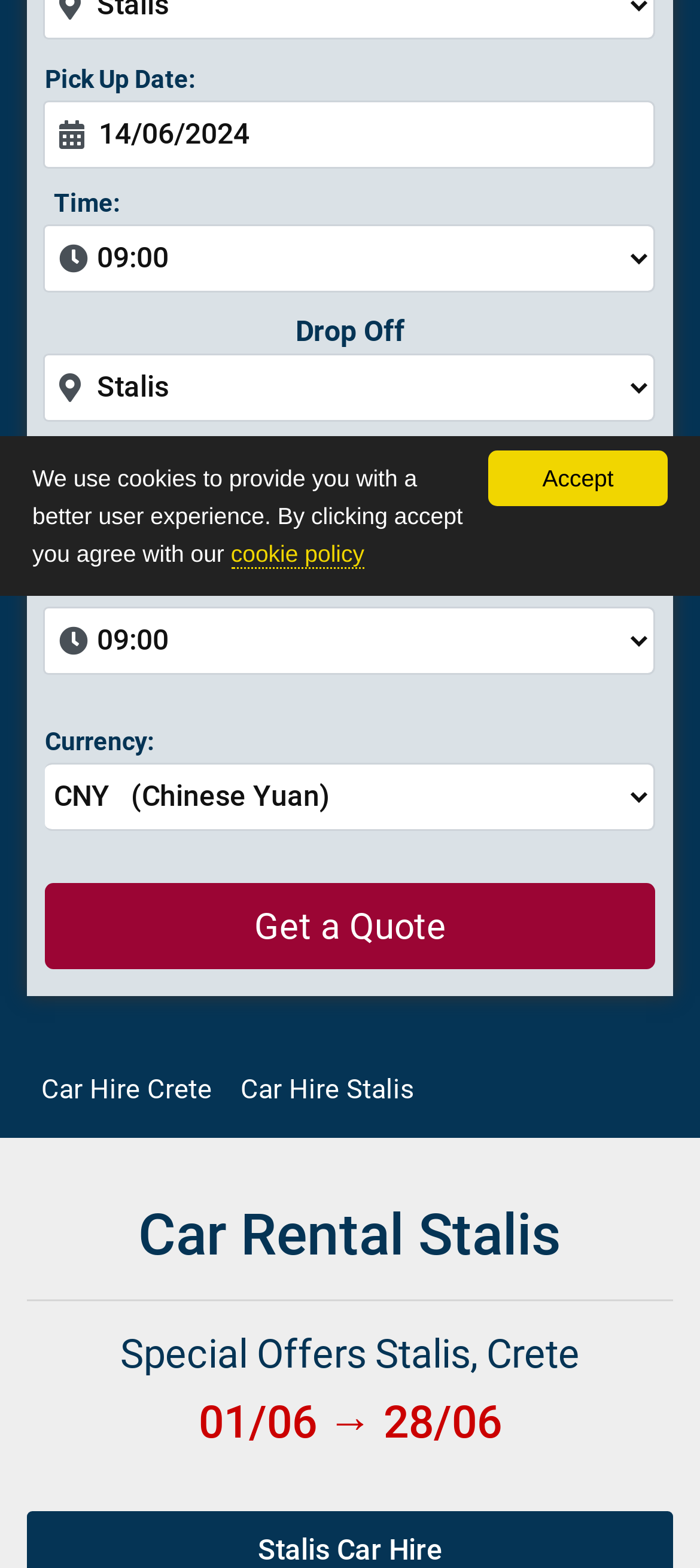Bounding box coordinates should be in the format (top-left x, top-left y, bottom-right x, bottom-right y) and all values should be floating point numbers between 0 and 1. Determine the bounding box coordinate for the UI element described as: input value="15/06/2024" name="tdate2" placeholder="dd/mm/yyyy" value="15-06-2024"

[0.126, 0.308, 0.936, 0.351]